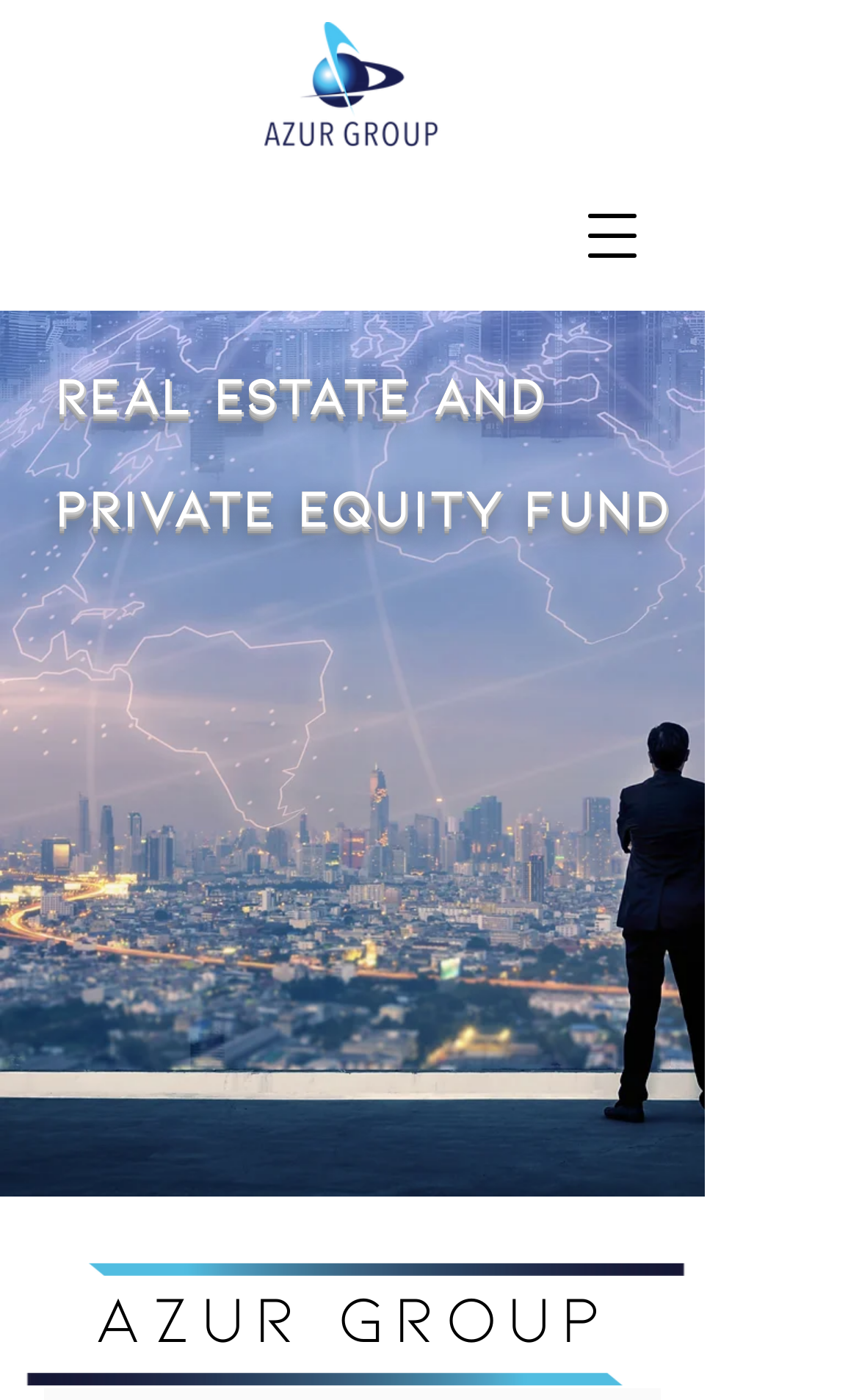Determine the bounding box for the HTML element described here: "aria-label="Open navigation menu"". The coordinates should be given as [left, top, right, bottom] with each number being a float between 0 and 1.

[0.649, 0.129, 0.777, 0.208]